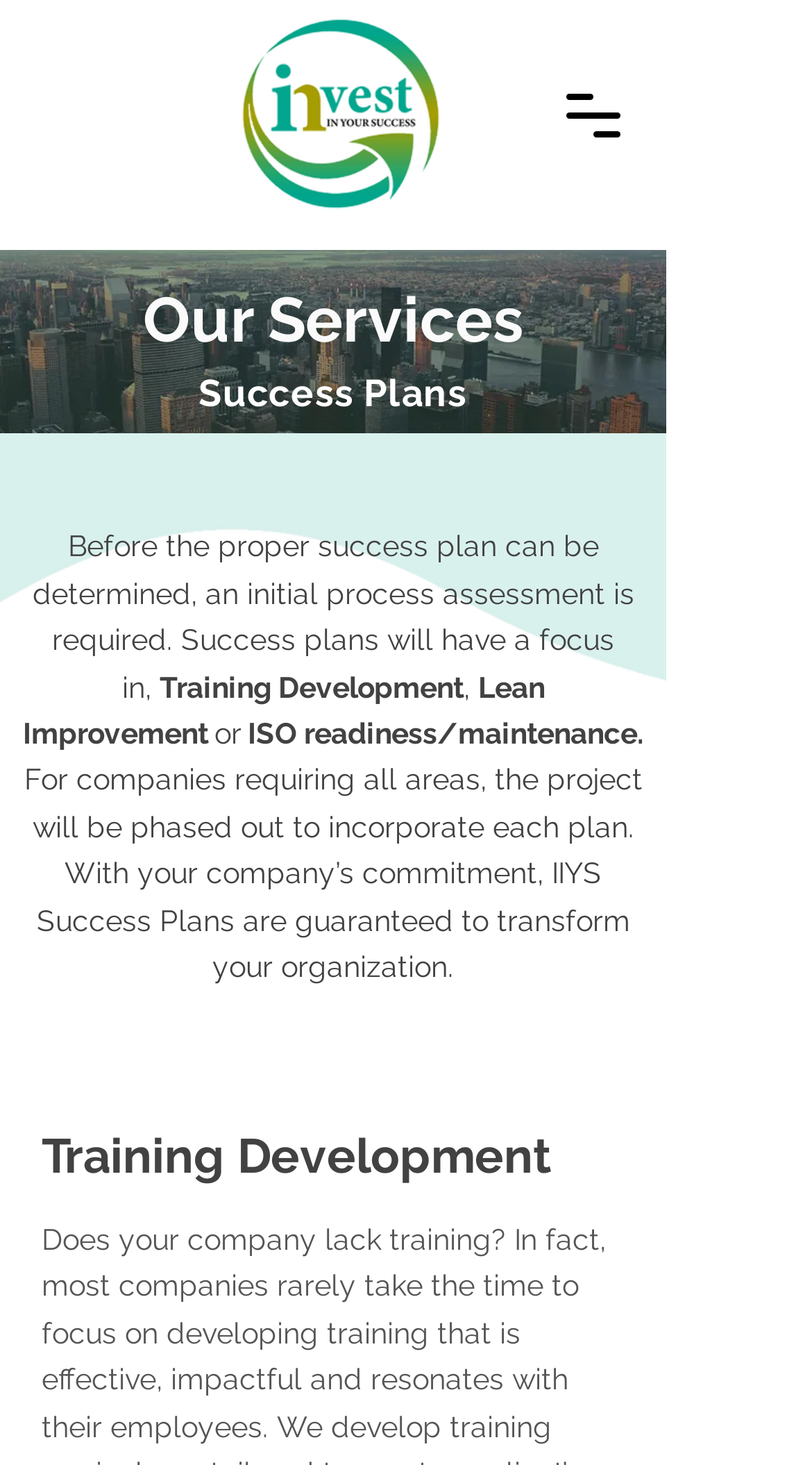What is the main service offered?
Examine the image and provide an in-depth answer to the question.

Based on the webpage, the main service offered is Success Plans, which is mentioned in the heading 'Our Services' and further explained in the text below, indicating that the company provides customized plans for clients.